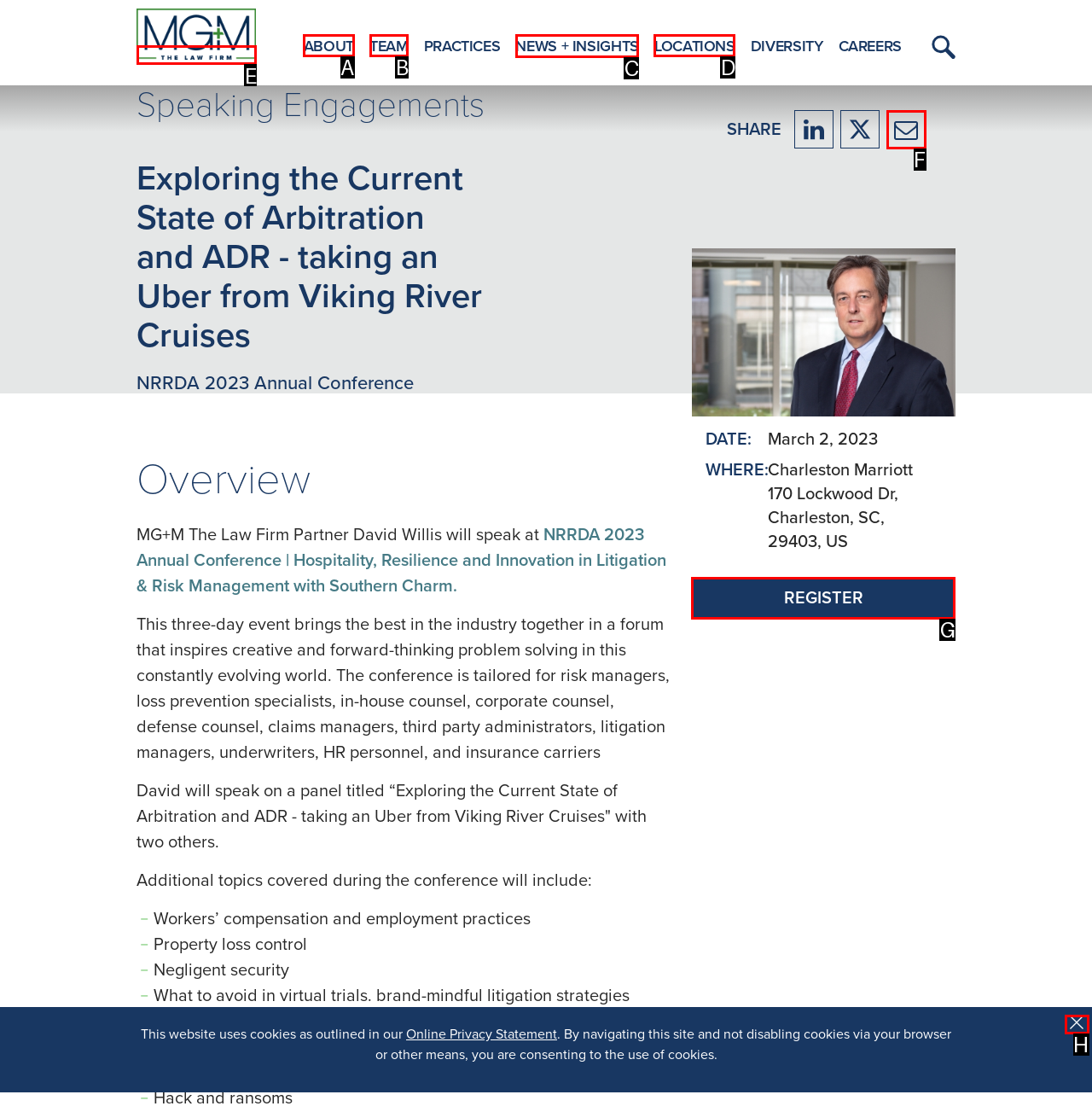Which HTML element should be clicked to complete the following task: Click the MGM Logo?
Answer with the letter corresponding to the correct choice.

E